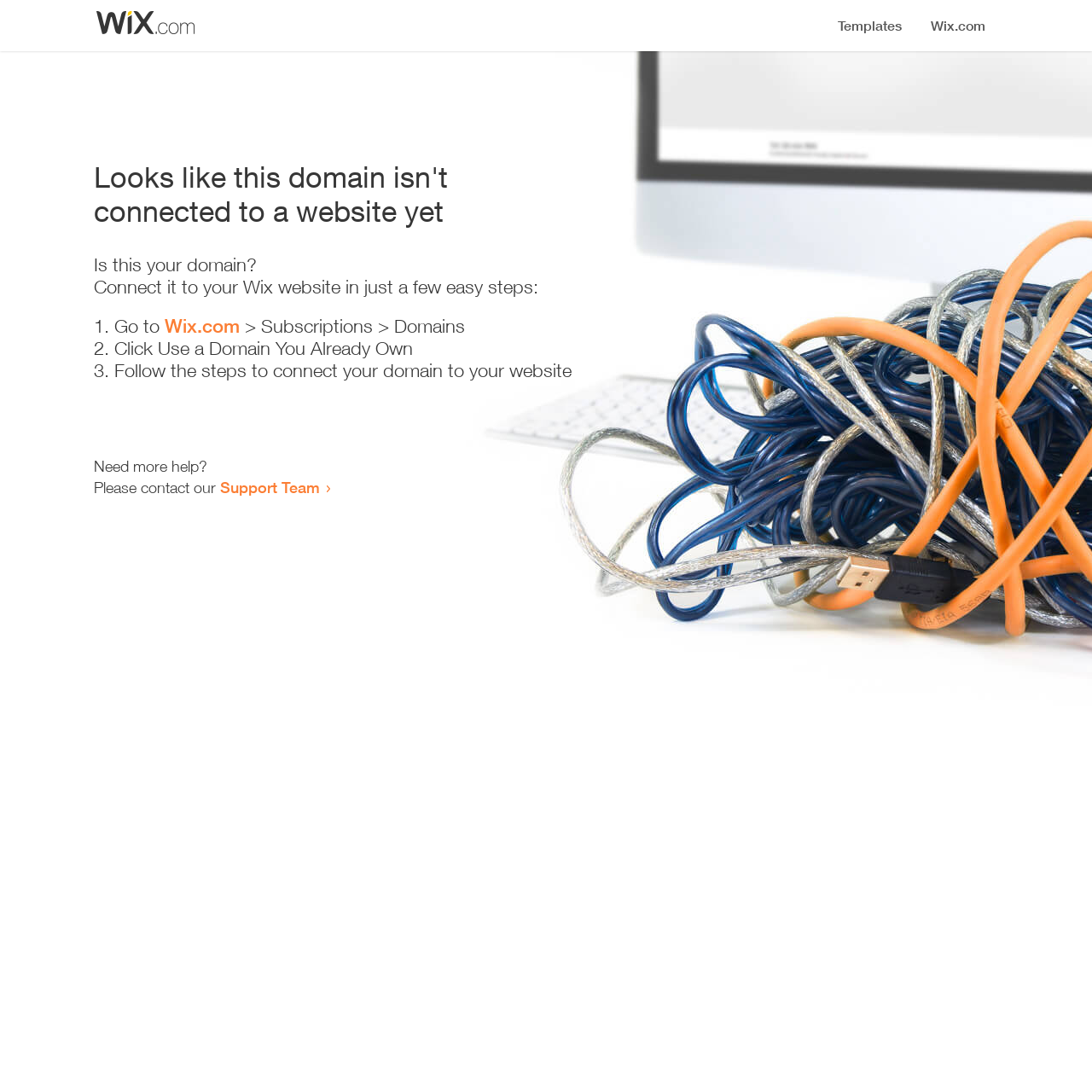Please provide the bounding box coordinates for the UI element as described: "Support Team". The coordinates must be four floats between 0 and 1, represented as [left, top, right, bottom].

[0.202, 0.438, 0.293, 0.455]